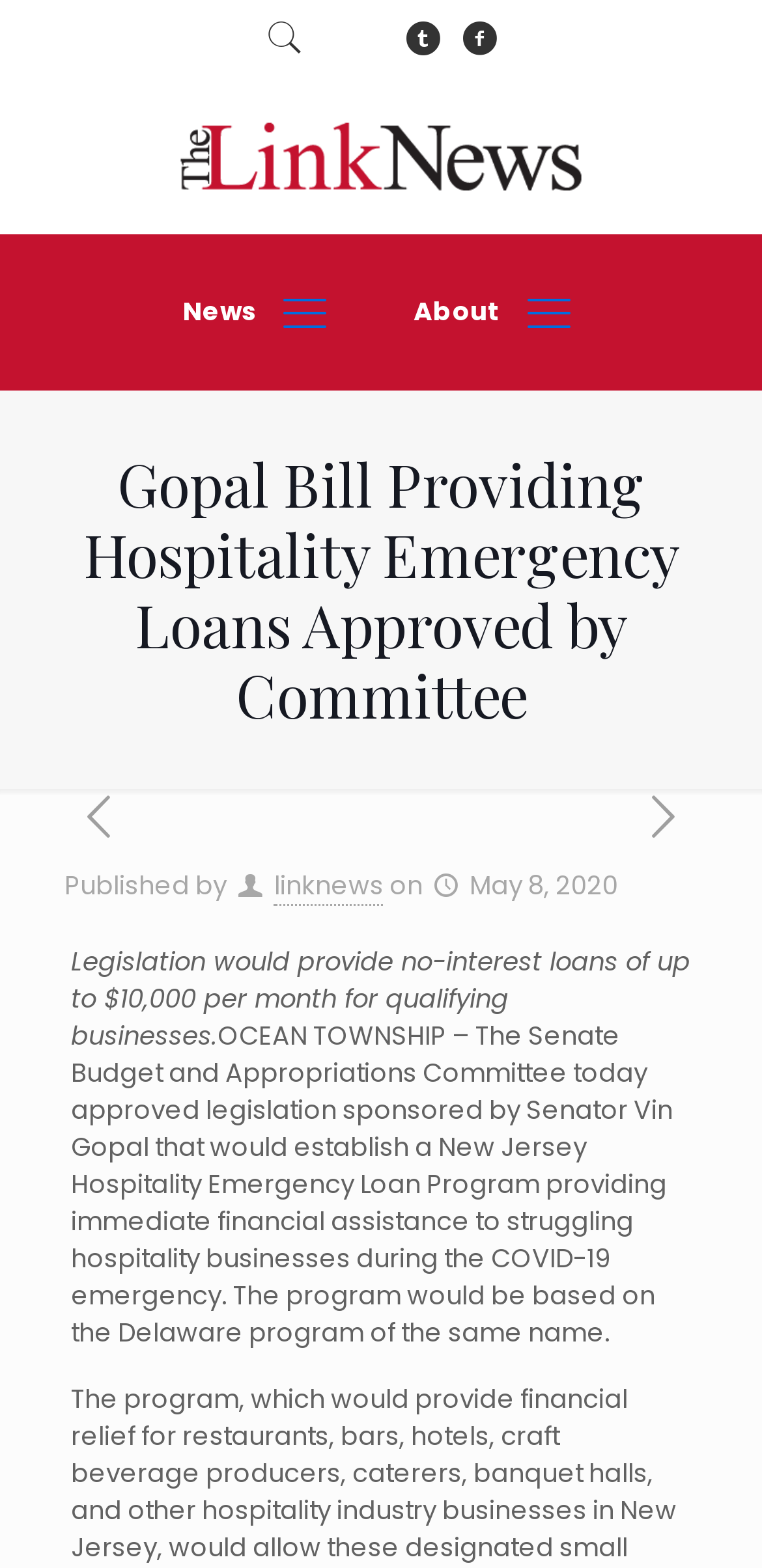Answer the following inquiry with a single word or phrase:
What is the name of the program?

New Jersey Hospitality Emergency Loan Program